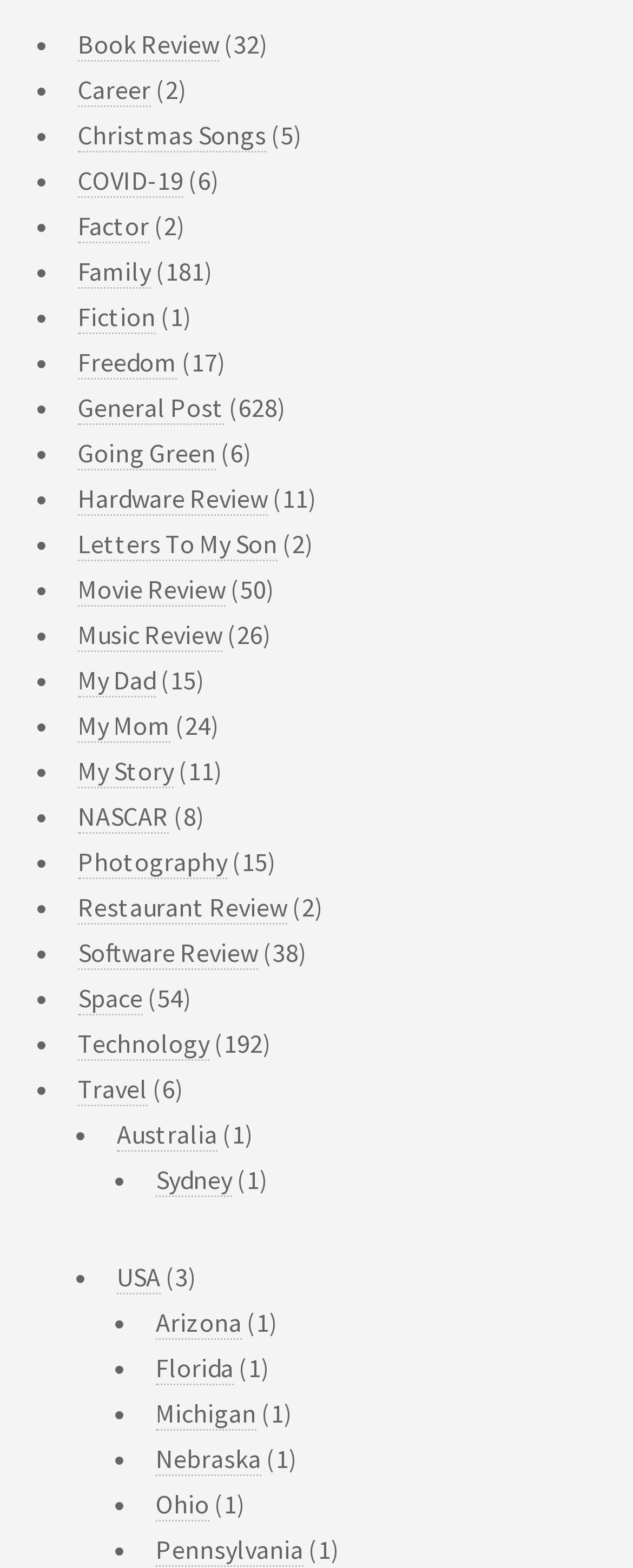Identify the bounding box for the given UI element using the description provided. Coordinates should be in the format (top-left x, top-left y, bottom-right x, bottom-right y) and must be between 0 and 1. Here is the description: Letters To My Son

[0.123, 0.337, 0.438, 0.358]